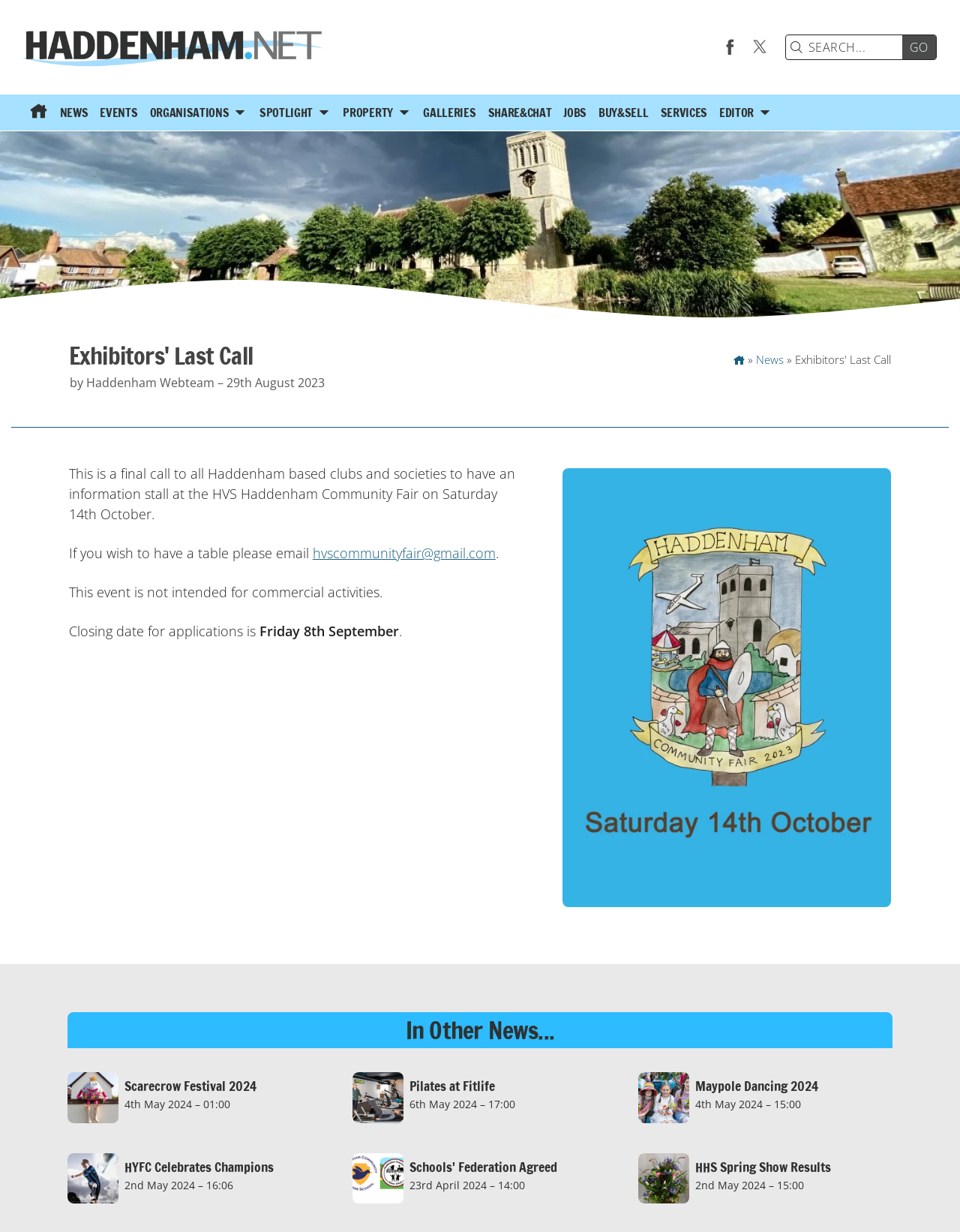Please answer the following question using a single word or phrase: 
How can one apply for a table at the event?

Email hvscommunityfair@gmail.com